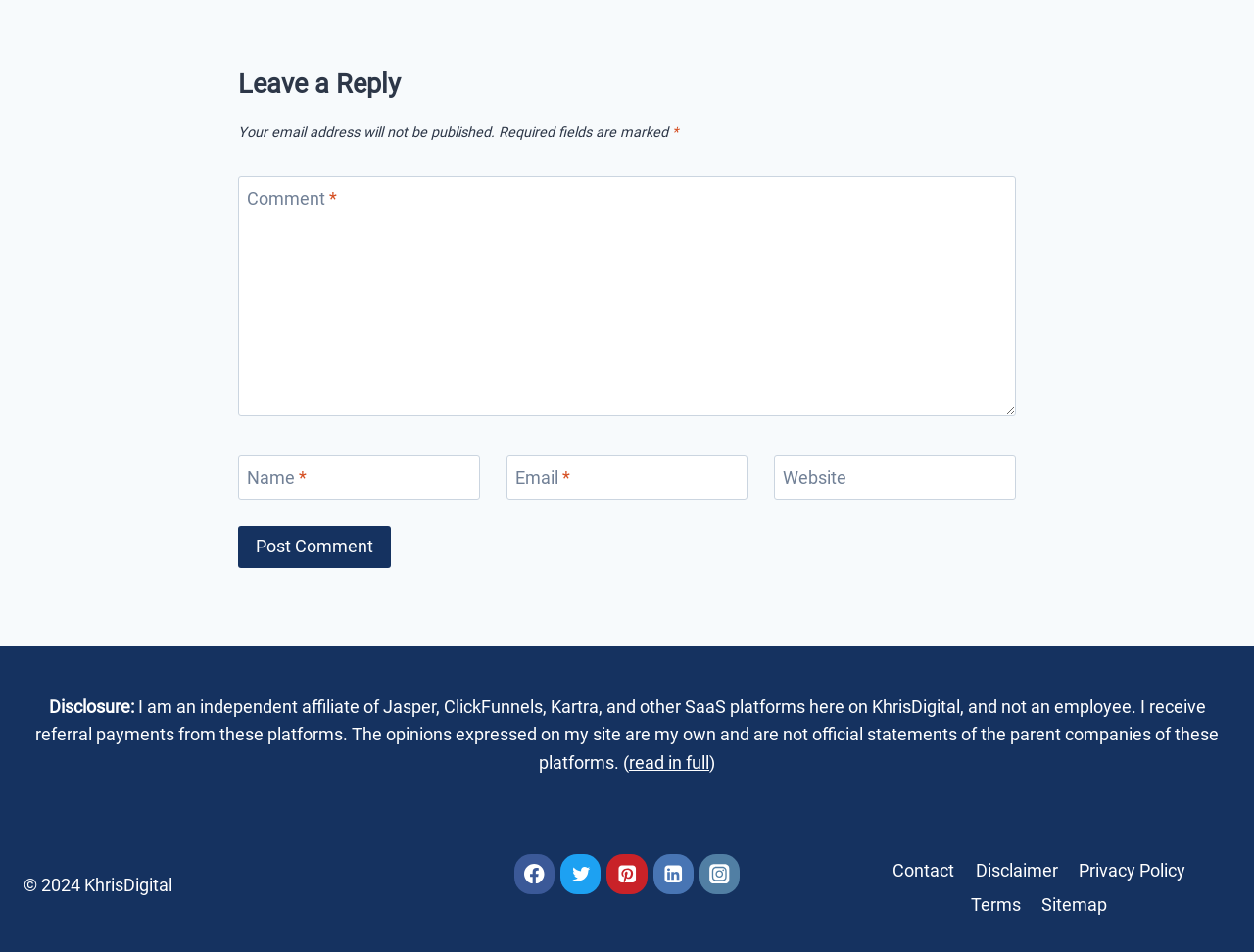Please examine the image and provide a detailed answer to the question: What is the required information to post a comment?

The required information to post a comment can be determined by looking at the text fields with asterisks, which indicate required fields. The fields marked with asterisks are 'Name', 'Email', and 'Comment'.